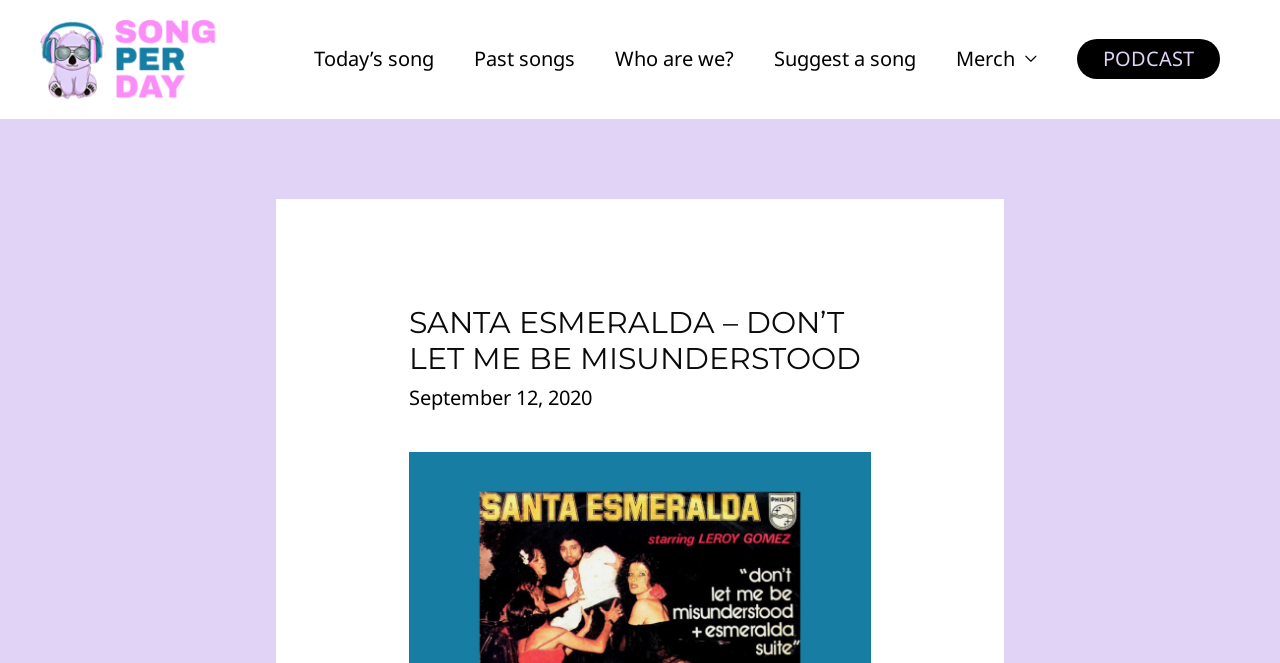Provide a brief response to the question below using one word or phrase:
What is the purpose of the 'Suggest a song' link?

To suggest a song